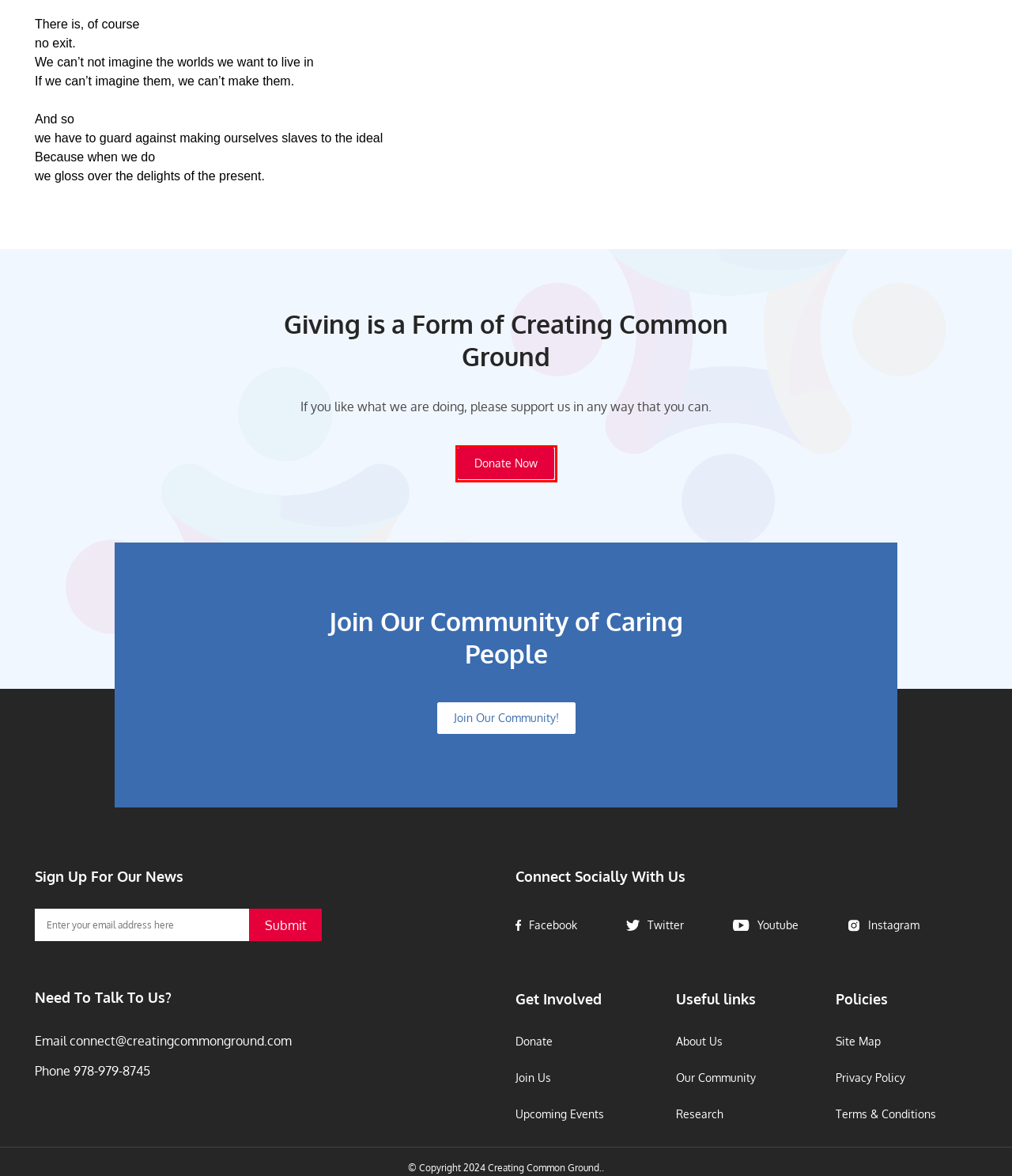You are provided with a screenshot of a webpage highlighting a UI element with a red bounding box. Choose the most suitable webpage description that matches the new page after clicking the element in the bounding box. Here are the candidates:
A. Submit an Article
B. How to Heal a Relationship Hurt by Politics - CCG
C. Privacy Policy - Creating Common Ground
D. Creating Common Ground - There's is no problem we can't solve together
E. Donate
F. Terms & Conditions - Creating Common Ground
G. CCG Sitemap - CCG
H. Community Meeting

E